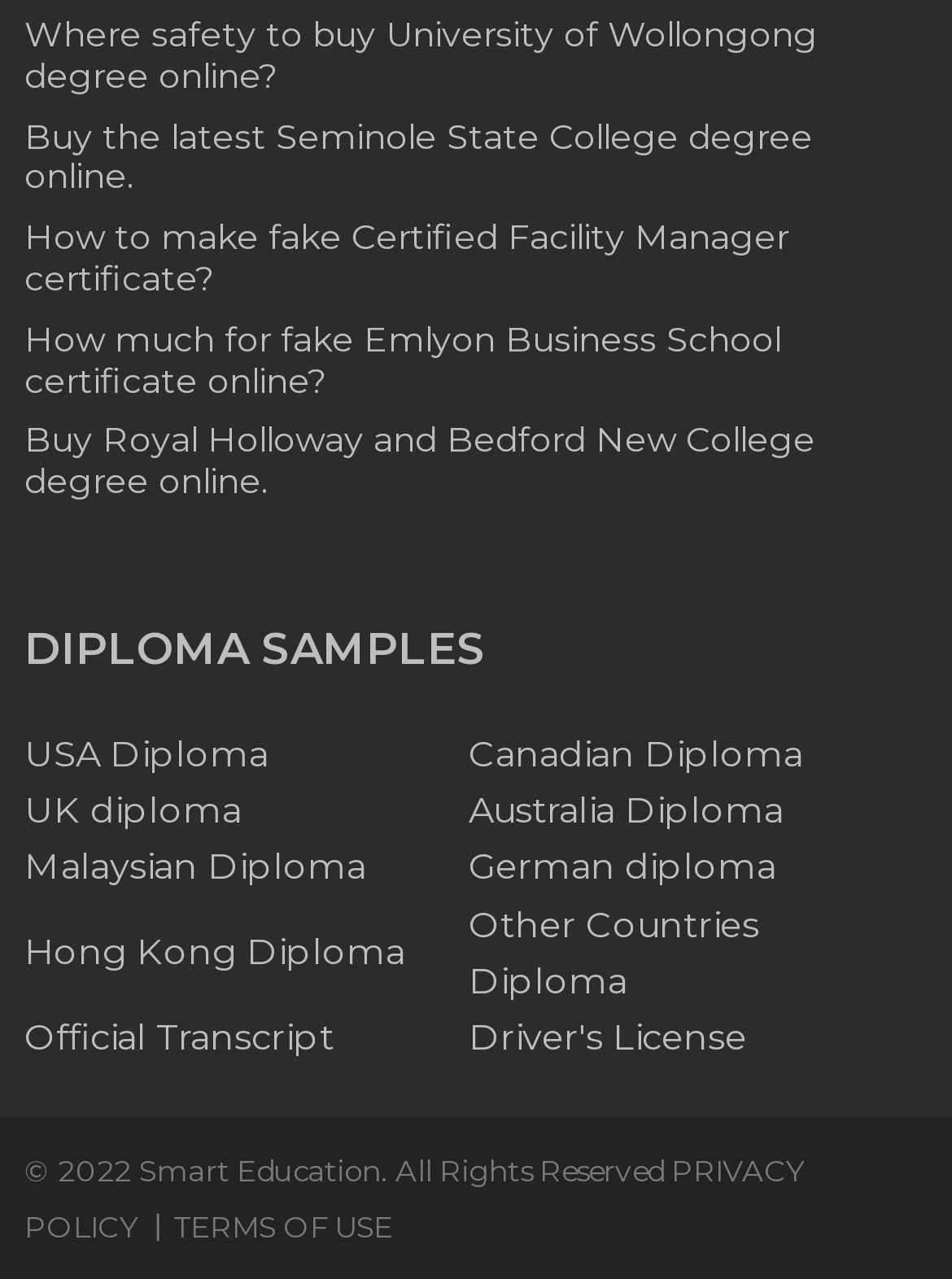Please specify the bounding box coordinates of the clickable region to carry out the following instruction: "View 'DIPLOMA SAMPLES'". The coordinates should be four float numbers between 0 and 1, in the format [left, top, right, bottom].

[0.026, 0.489, 0.974, 0.53]